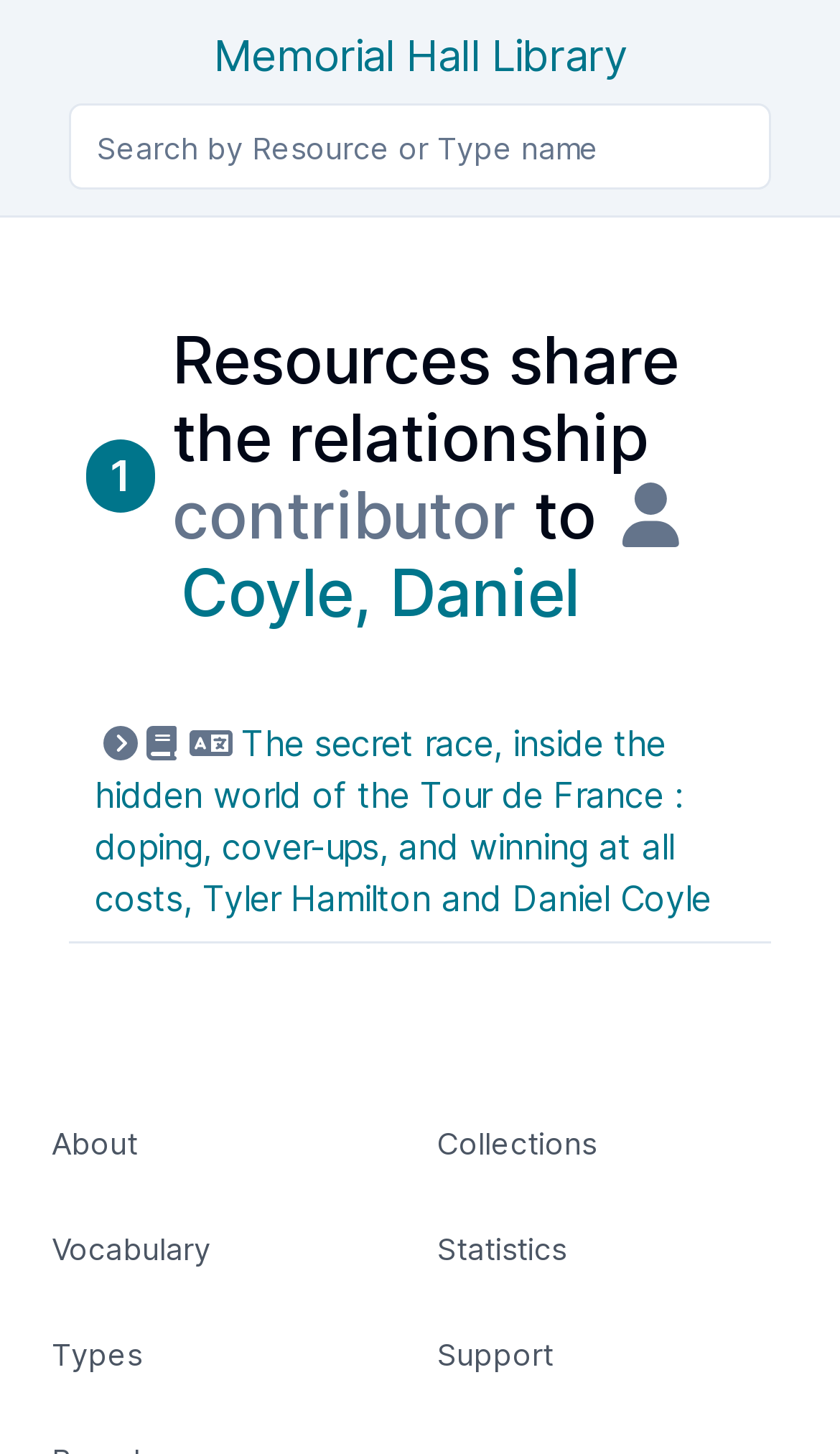How many links are available under the book title?
Analyze the image and deliver a detailed answer to the question.

The question can be answered by looking at the link elements under the book title, which are 'About', 'Vocabulary', 'Types', 'Collections', and 'Statistics', totaling 5 links.